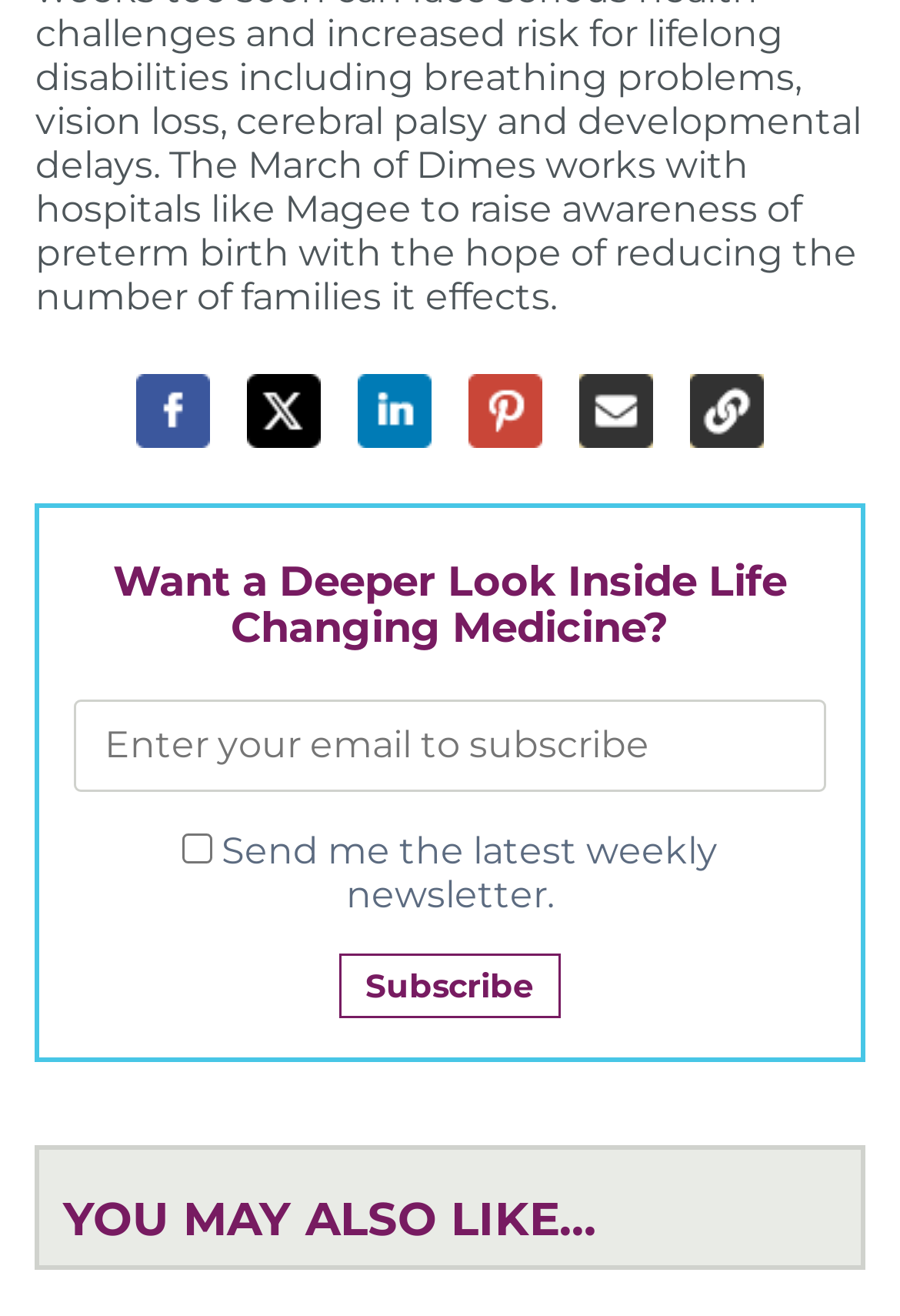Please specify the bounding box coordinates of the clickable section necessary to execute the following command: "Enter email to subscribe".

[0.083, 0.531, 0.917, 0.601]